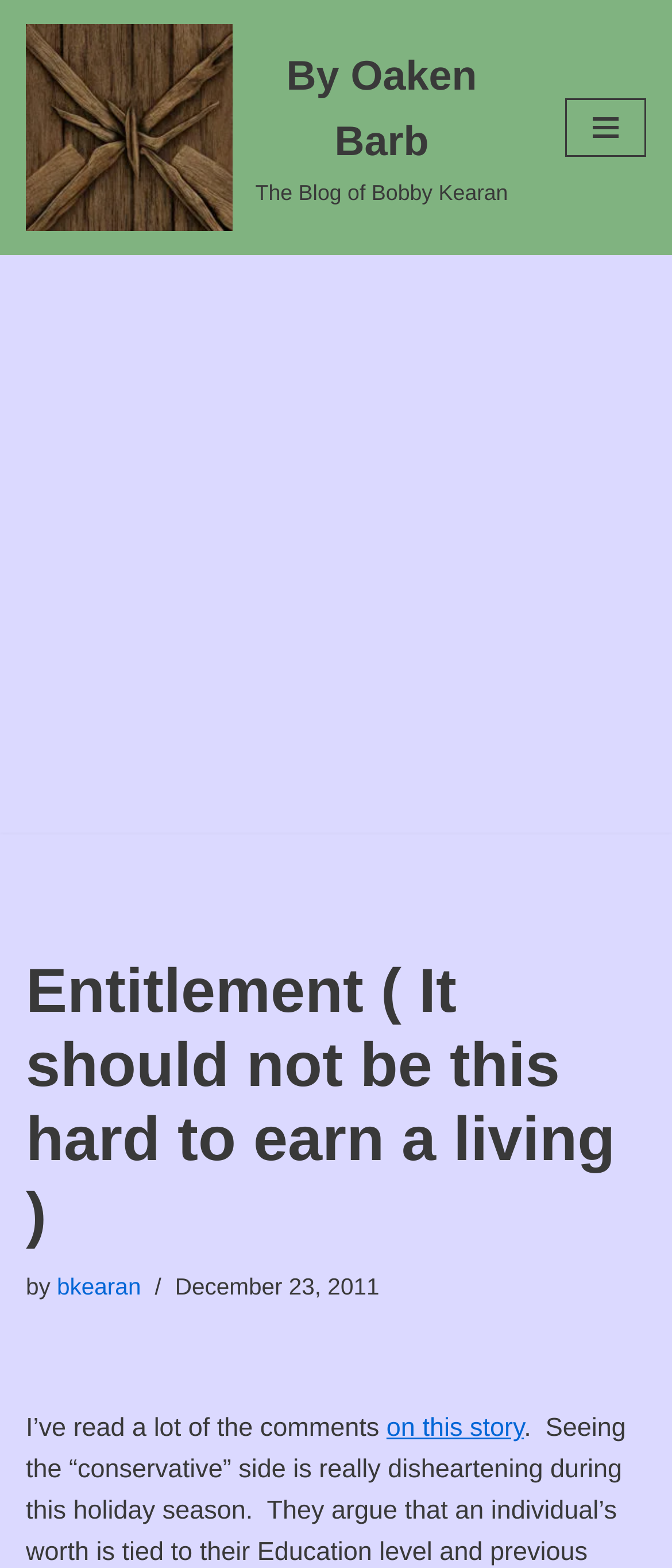Based on the image, give a detailed response to the question: Who is the author of the blog?

I determined the author of the blog by looking at the link element with the text 'By Oaken Barb' which is located at the top of the page, indicating that Oaken Barb is the author of the blog.